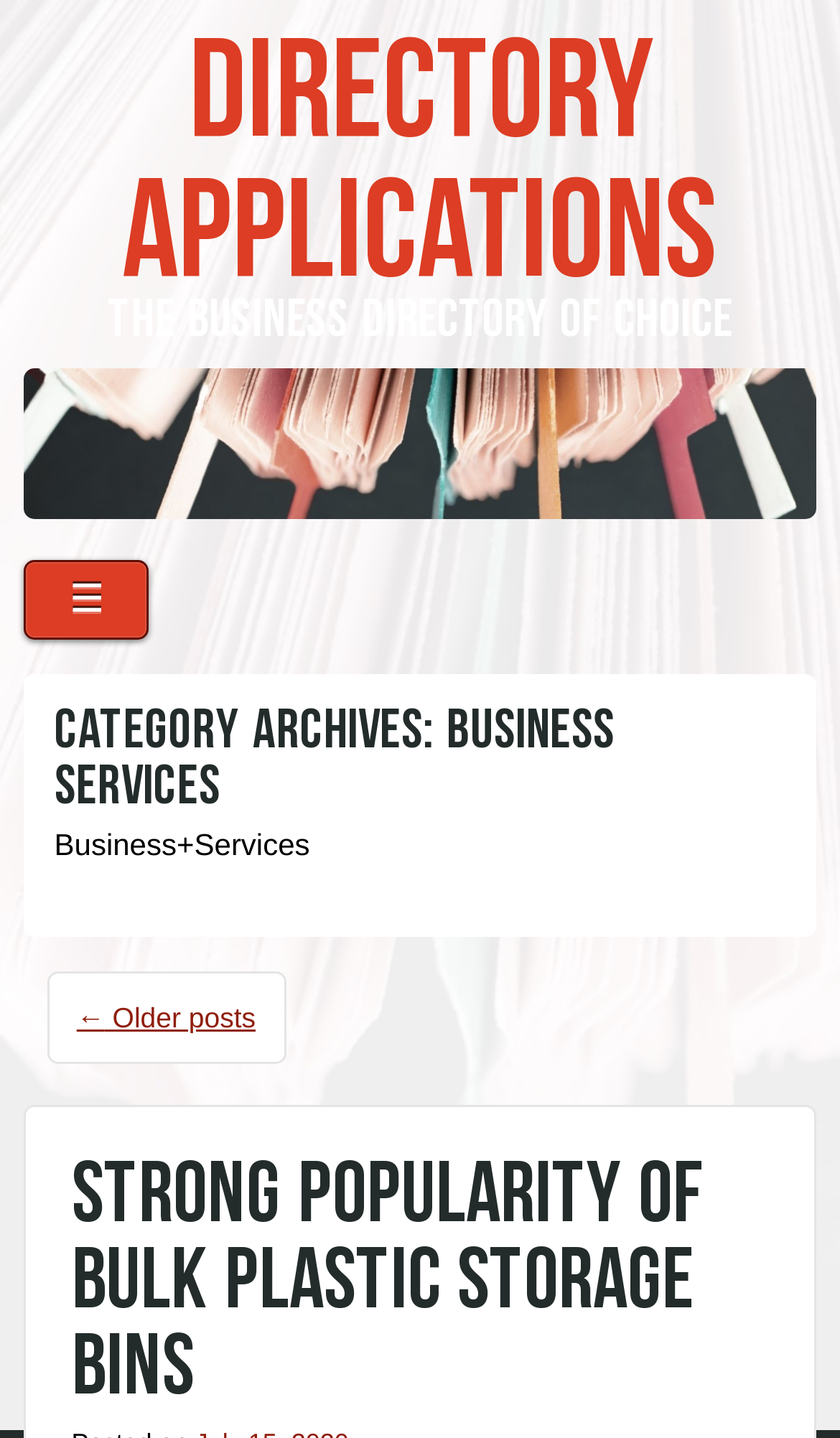Give a short answer using one word or phrase for the question:
What is the title of the post below the navigation menu?

STRONG POPULARITY OF BULK PLASTIC STORAGE BINS